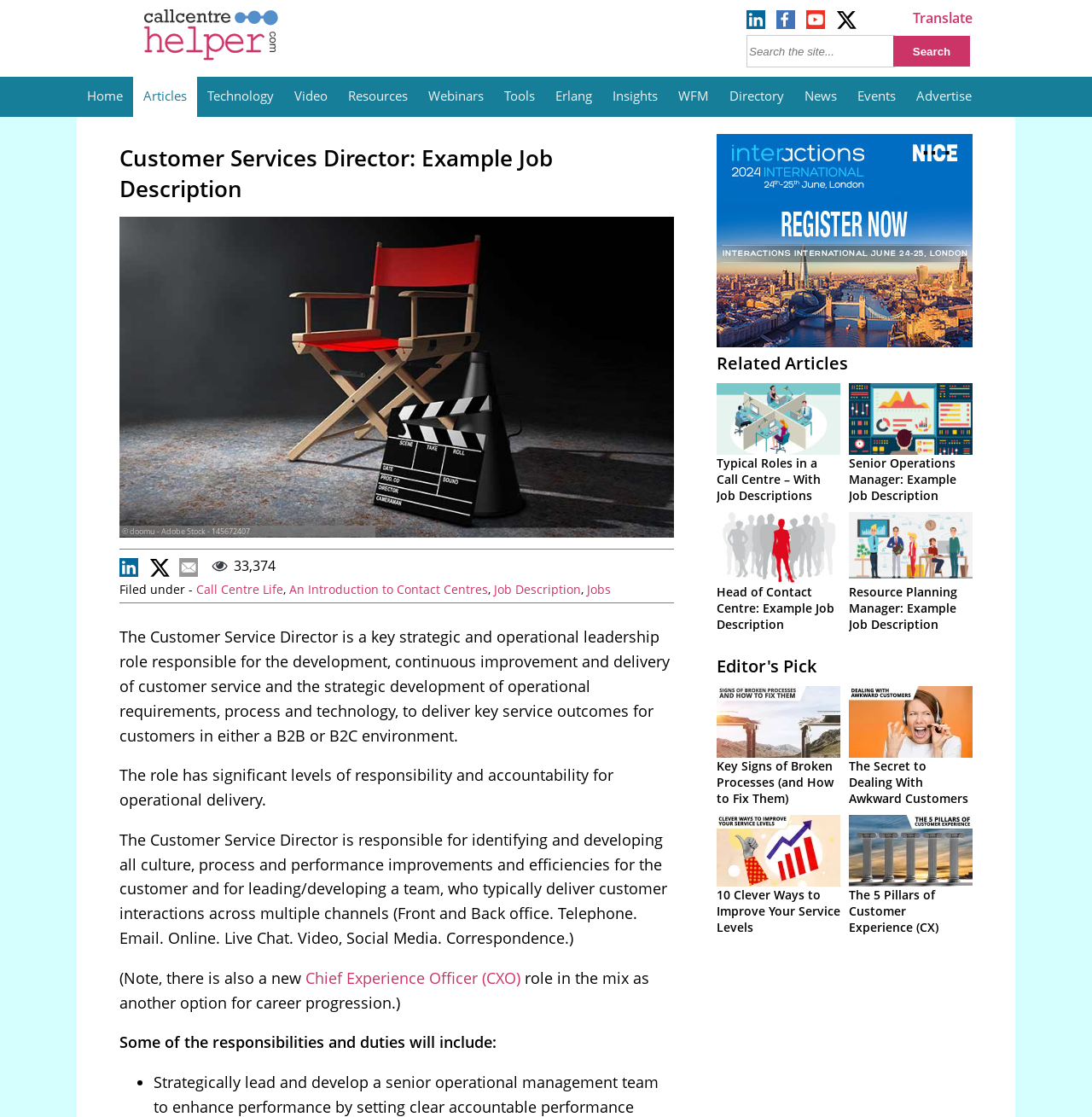Identify the bounding box coordinates of the clickable region necessary to fulfill the following instruction: "Read the article". The bounding box coordinates should be four float numbers between 0 and 1, i.e., [left, top, right, bottom].

None